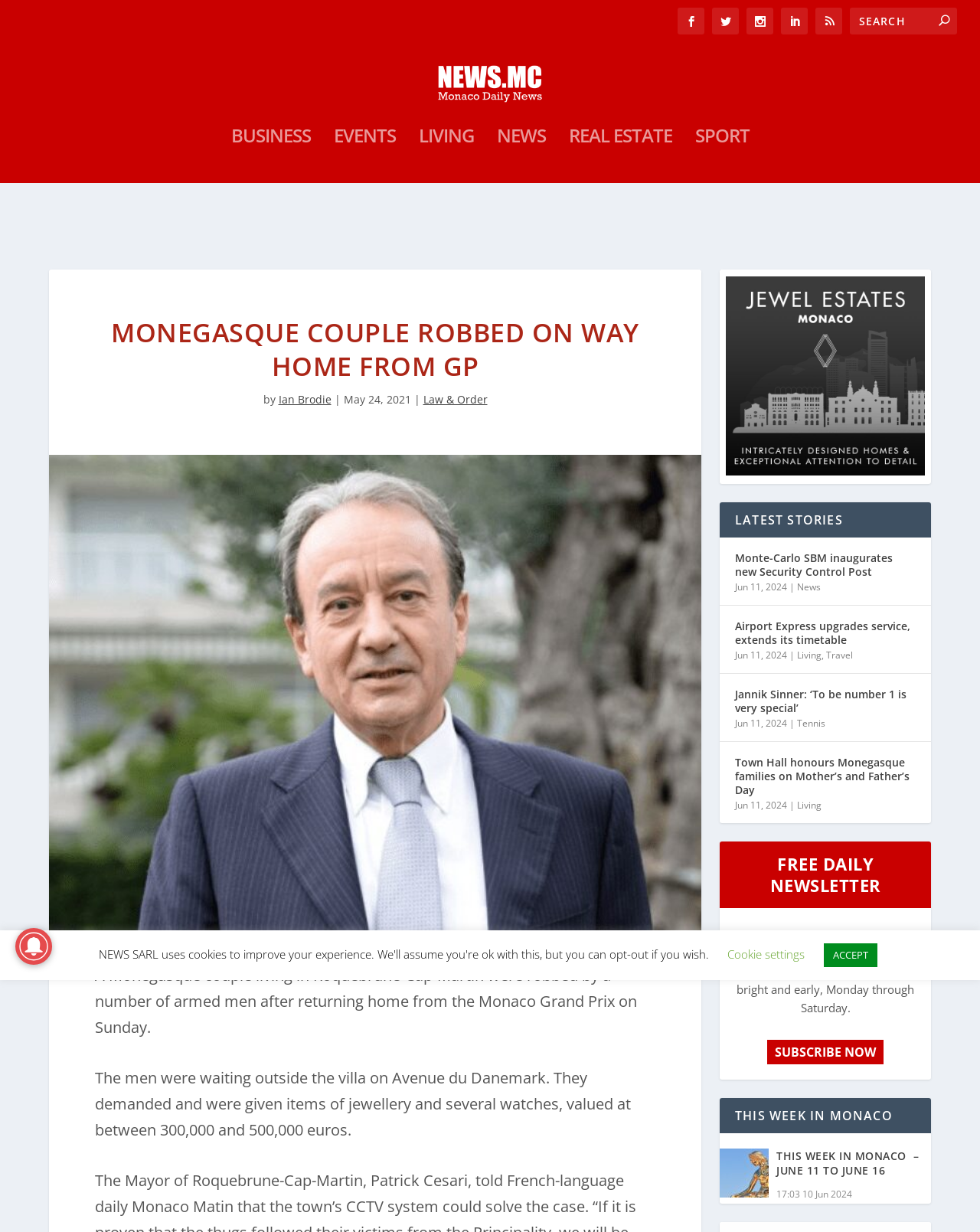How many latest stories are listed?
Please respond to the question thoroughly and include all relevant details.

I counted the links under the heading 'LATEST STORIES', which are 'Monte-Carlo SBM inaugurates new Security Control Post', 'Airport Express upgrades service, extends its timetable', 'Jannik Sinner: ‘To be number 1 is very special’', and 'Town Hall honours Monegasque families on Mother’s and Father’s Day', and found that there are 4 latest stories listed.